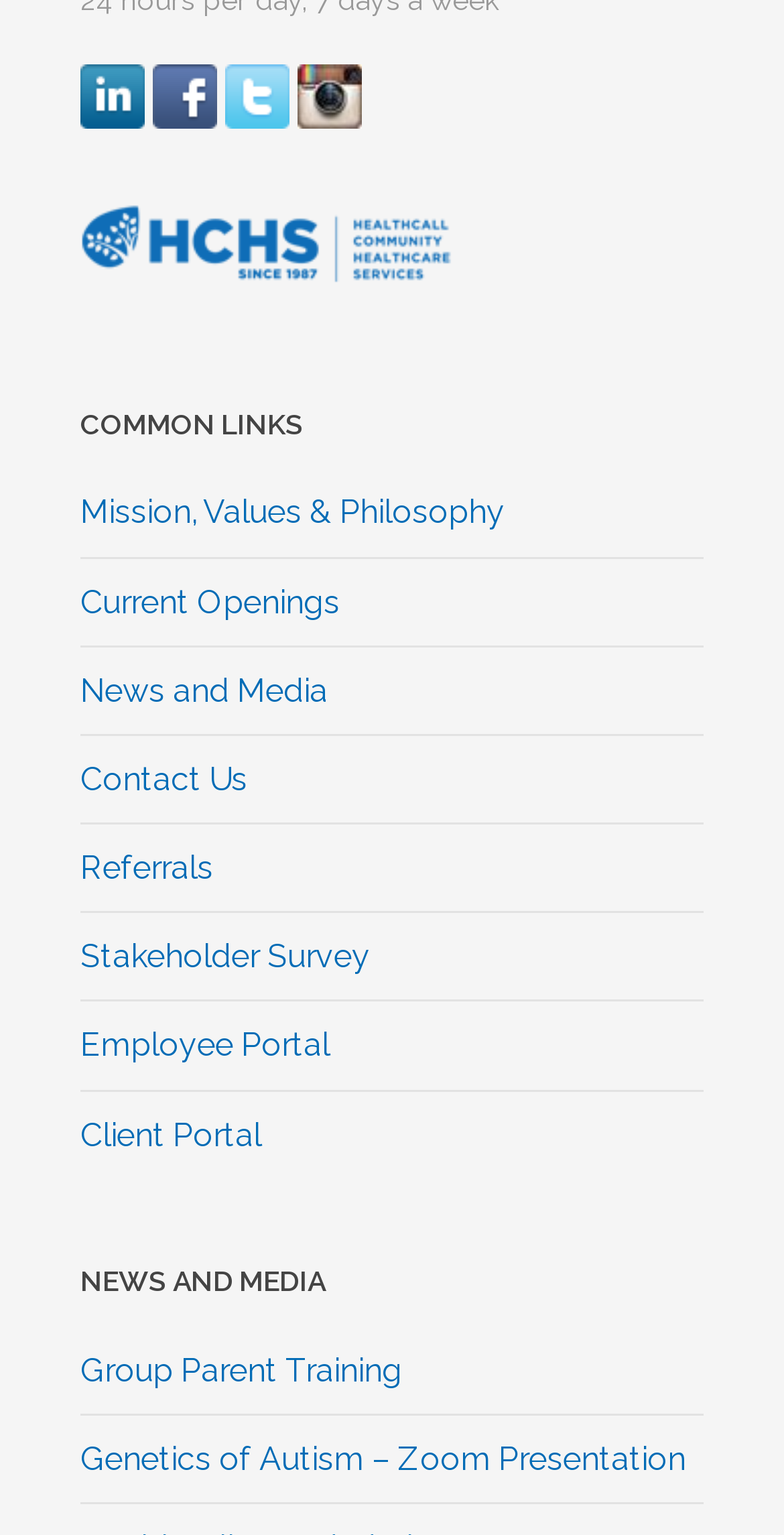Determine the bounding box coordinates of the section I need to click to execute the following instruction: "check current job openings". Provide the coordinates as four float numbers between 0 and 1, i.e., [left, top, right, bottom].

[0.103, 0.379, 0.433, 0.404]